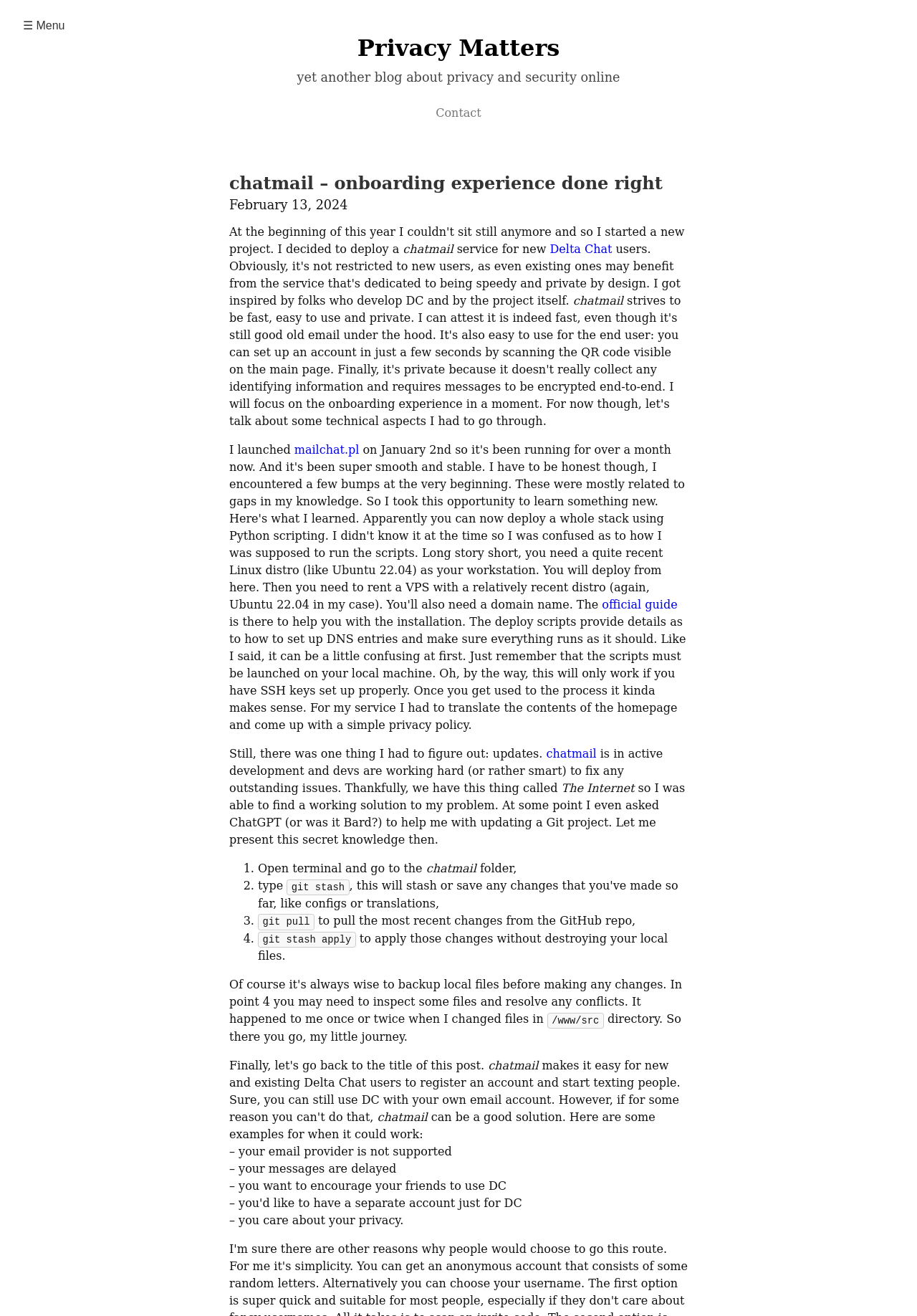Explain the contents of the webpage comprehensively.

This webpage is titled "Privacy Matters" and has a menu icon located at the top left corner. Below the menu icon, there is a heading with the same title "Privacy Matters" and a link with the same text. 

To the right of the title, there is a tagline that reads "yet another blog about privacy and security online". 

Below the title, there is a section with a heading "chatmail – onboarding experience done right" and a link with the same text. This section also contains a timestamp "February 13, 2024" and some text describing a service called "Delta Chat" and a website "mailchat.pl". 

The main content of the webpage is a blog post that discusses the author's experience with setting up a service called "chatmail". The post is divided into several paragraphs, with some links and emphasized text throughout. The author describes the process of setting up the service, including installing and configuring it, and mentions that it can be a bit confusing at first. 

The post also discusses the importance of having SSH keys set up properly and provides some guidance on how to update the service. The author mentions that the developers of "chatmail" are actively working on fixing issues and that they were able to find a solution to a problem they encountered. 

The post concludes with a step-by-step guide on how to update a Git project, with four numbered steps: opening a terminal and going to the "chatmail" folder, typing "git stash", typing "git pull" to pull the most recent changes from the GitHub repo, and typing "git stash apply" to apply those changes without destroying local files. 

At the bottom of the page, there is some additional text that appears to be a directory path "/www/src" and a final sentence that concludes the author's journey with setting up "chatmail". There is also a final mention of "chatmail" at the very bottom of the page.